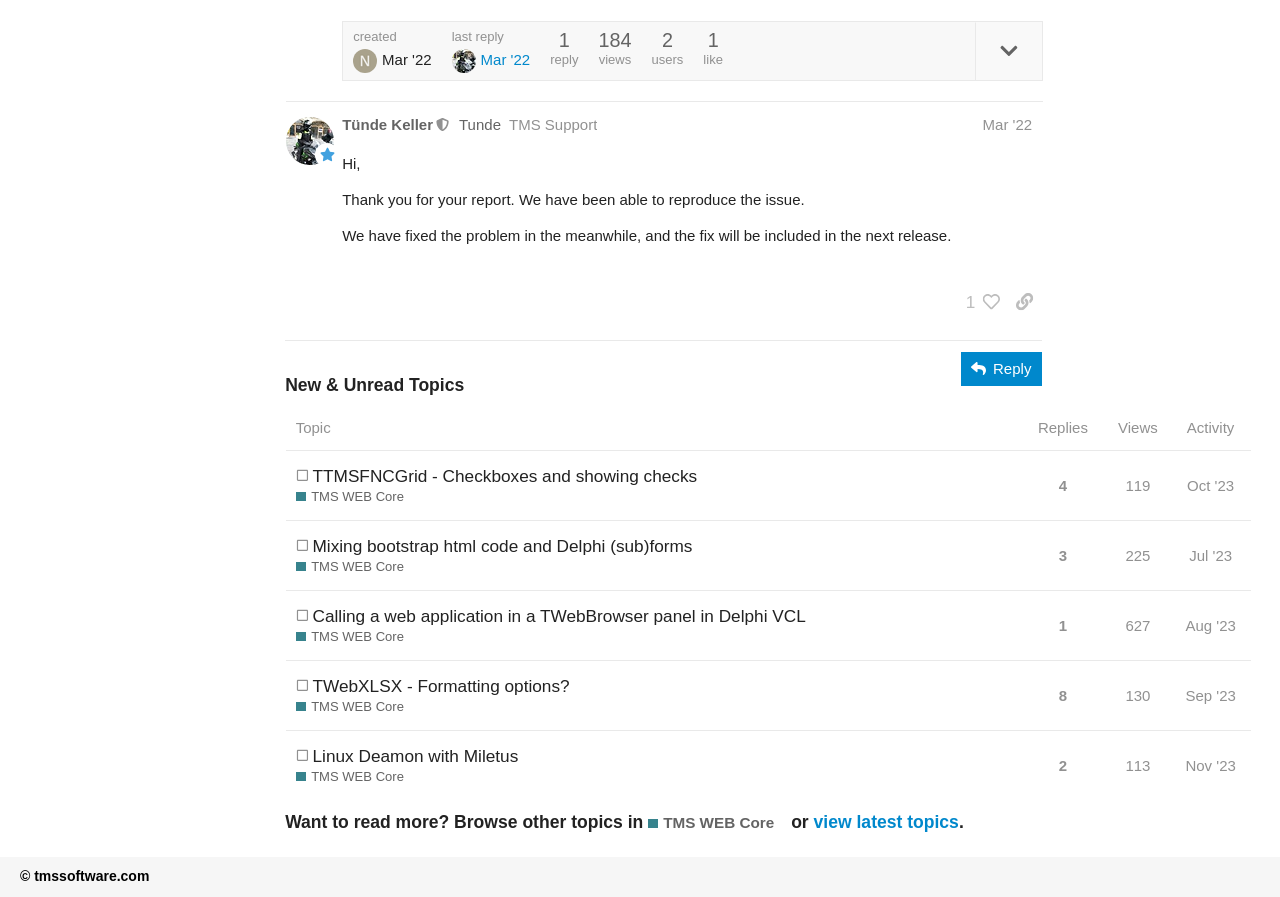Please find the bounding box coordinates for the clickable element needed to perform this instruction: "Click the 'share a link to this post' button".

[0.786, 0.318, 0.815, 0.356]